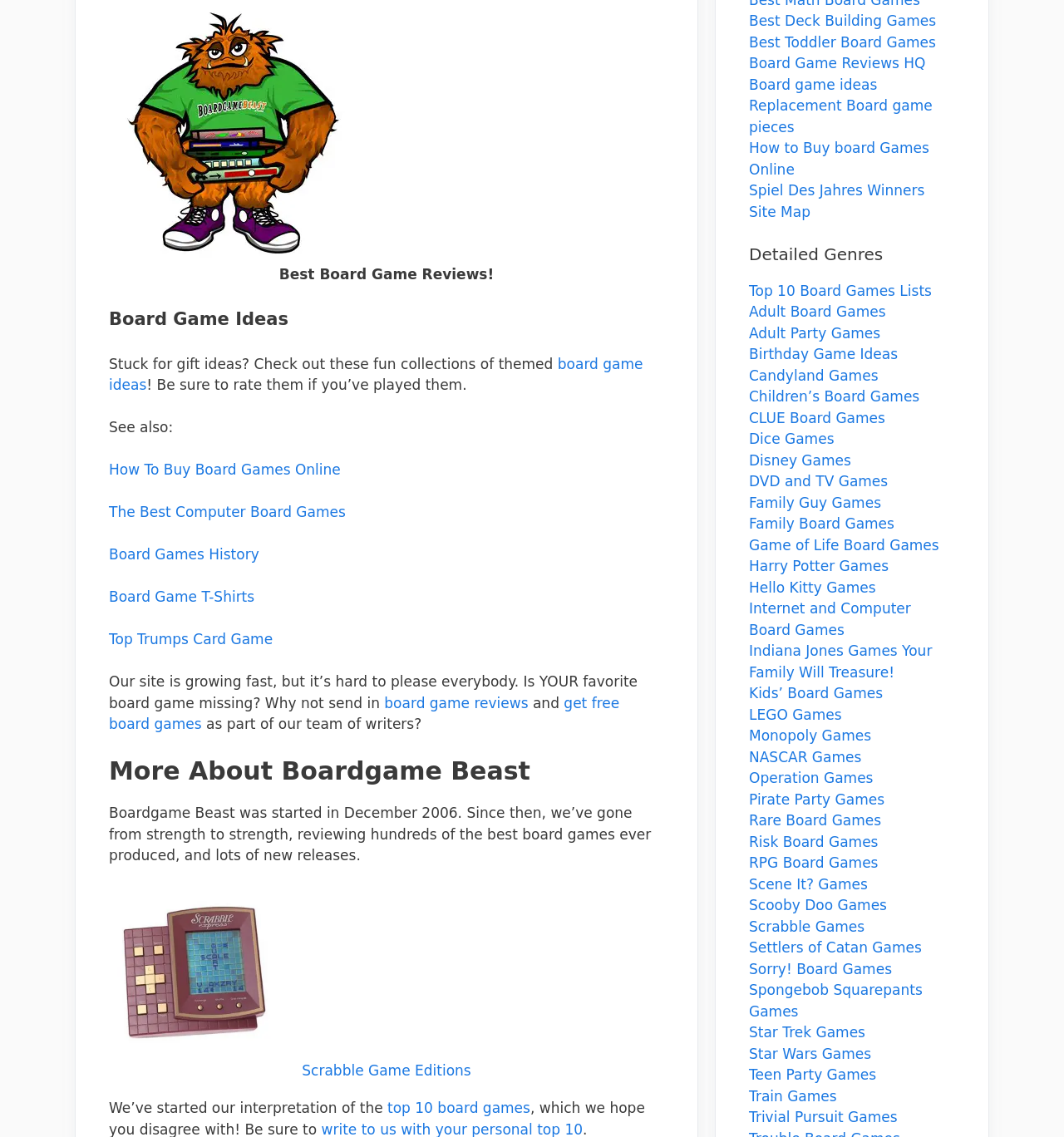What is the title of the first link in the 'Detailed Genres' section?
Based on the image, give a one-word or short phrase answer.

Best Deck Building Games